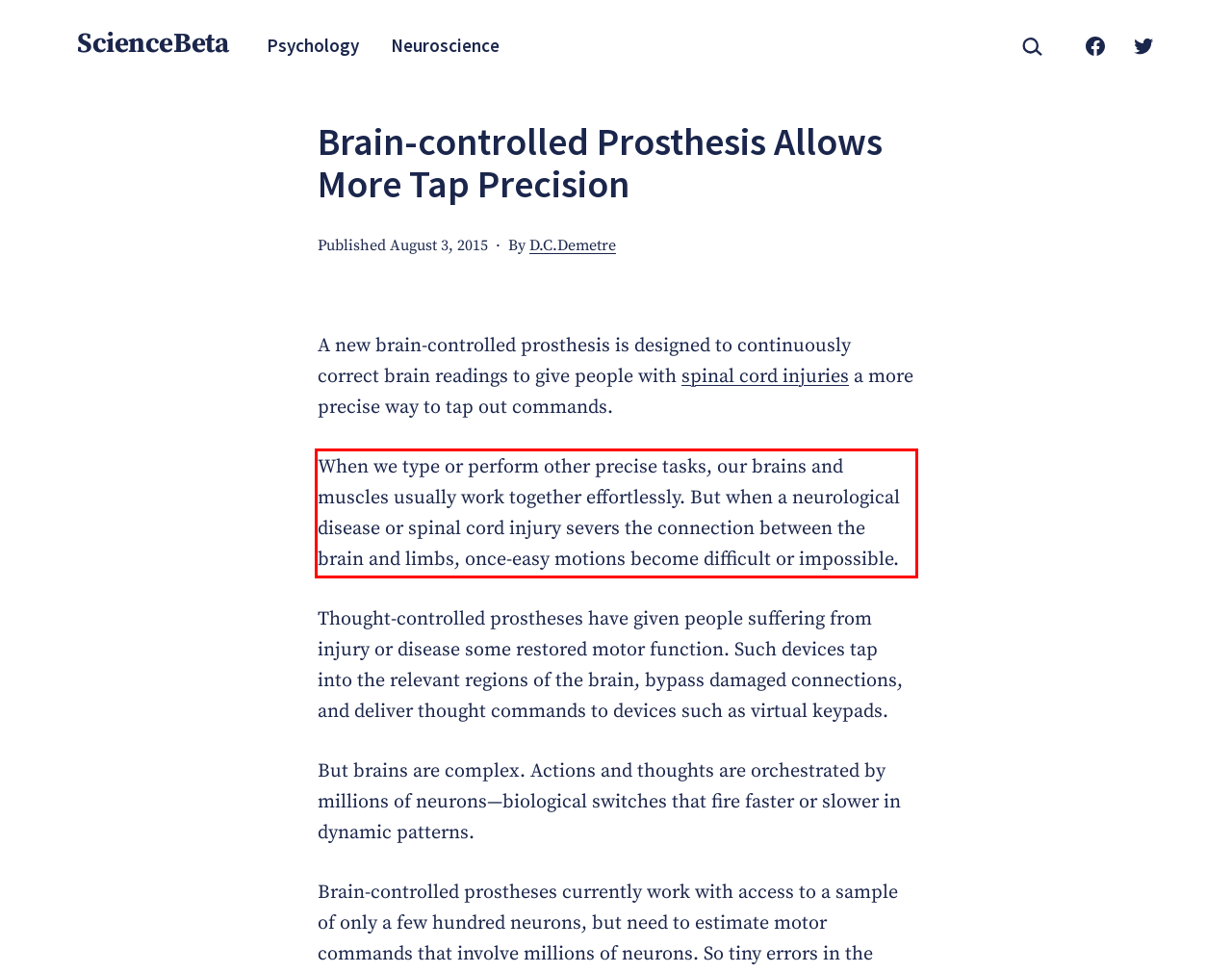Within the screenshot of the webpage, there is a red rectangle. Please recognize and generate the text content inside this red bounding box.

When we type or perform other precise tasks, our brains and muscles usually work together effortlessly. But when a neurological disease or spinal cord injury severs the connection between the brain and limbs, once-easy motions become difficult or impossible.